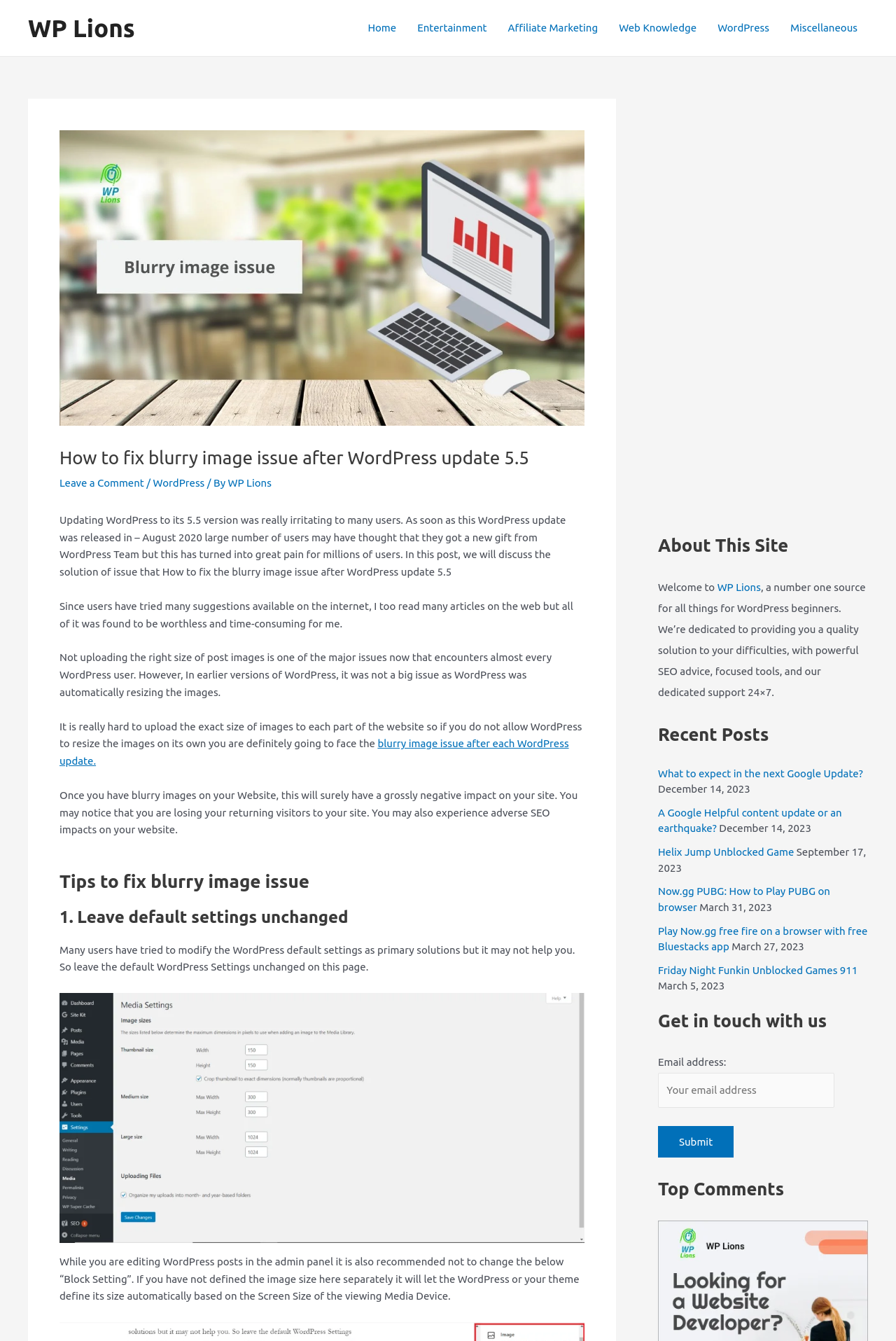Explain the webpage's design and content in an elaborate manner.

The webpage is about fixing blurry image issues after updating WordPress to version 5.5. At the top, there is a navigation menu with links to different sections of the website, including "Home", "Entertainment", "Affiliate Marketing", "Web Knowledge", "WordPress", and "Miscellaneous". Below the navigation menu, there is a header section with an image related to the blurry image issue, a heading that reads "How to fix blurry image issue after WordPress update 5.5", and a link to leave a comment.

The main content of the webpage is divided into several sections. The first section describes the problem of blurry images after updating WordPress and how it affects users. The second section provides tips to fix the issue, including leaving default settings unchanged and not modifying the "Block Setting" while editing WordPress posts. There is also an image in this section.

On the right side of the webpage, there are several complementary sections. The first section is an advertisement. The second section is about the website, WP Lions, and provides a brief description of its purpose and services. The third section displays recent posts, including links to articles with titles such as "What to expect in the next Google Update?" and "Now.gg PUBG: How to Play PUBG on browser". The fourth section is a contact form where users can get in touch with the website administrators, and the fifth section displays top comments.

Overall, the webpage is focused on providing a solution to a specific problem related to WordPress updates and image quality, and it also provides additional information about the website and its services.